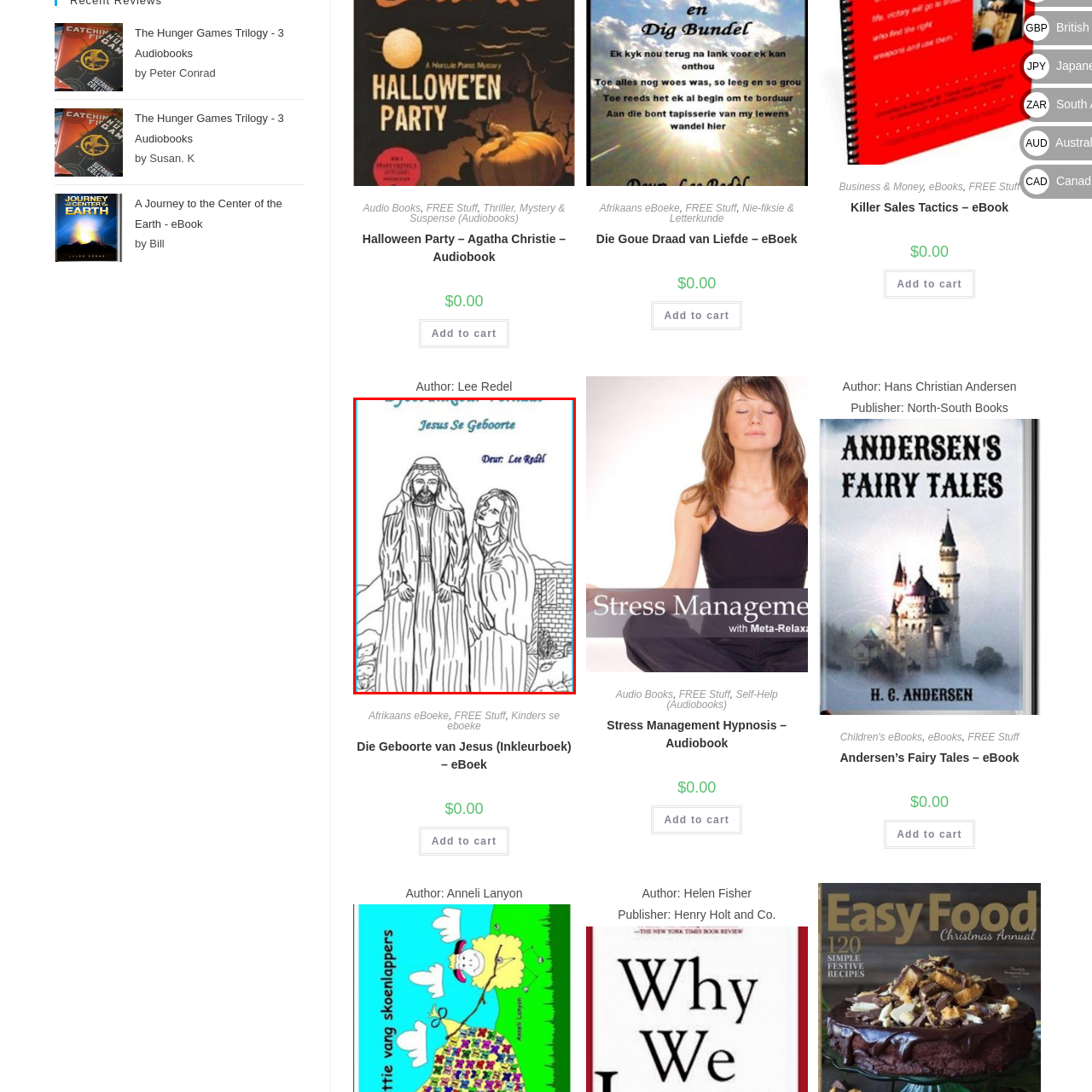What is the purpose of the eBook's design?
Analyze the image inside the red bounding box and provide a one-word or short-phrase answer to the question.

To engage readers creatively